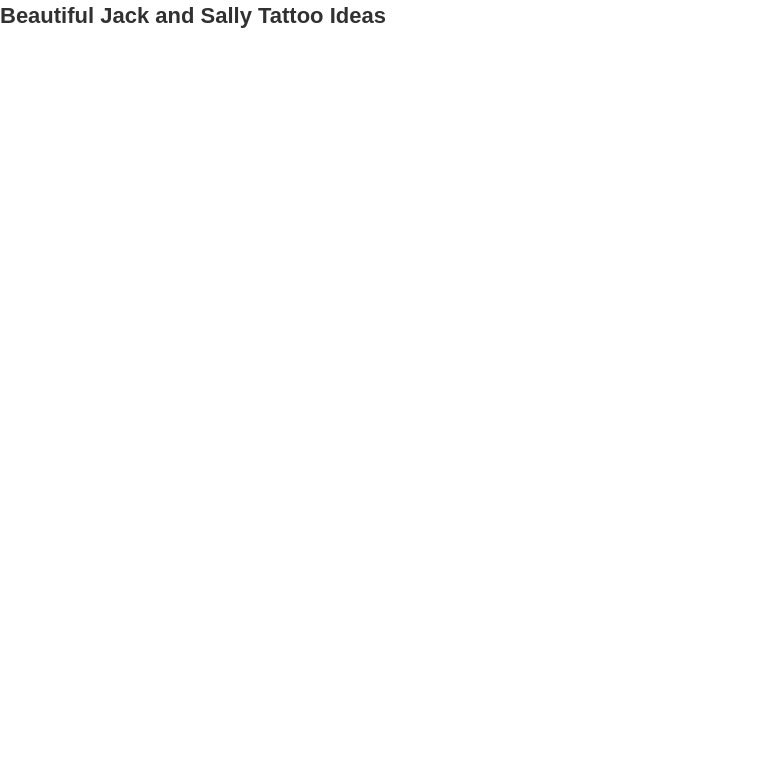Please give a concise answer to this question using a single word or phrase: 
What is the tone of this tattoo design?

Spooky and sweet